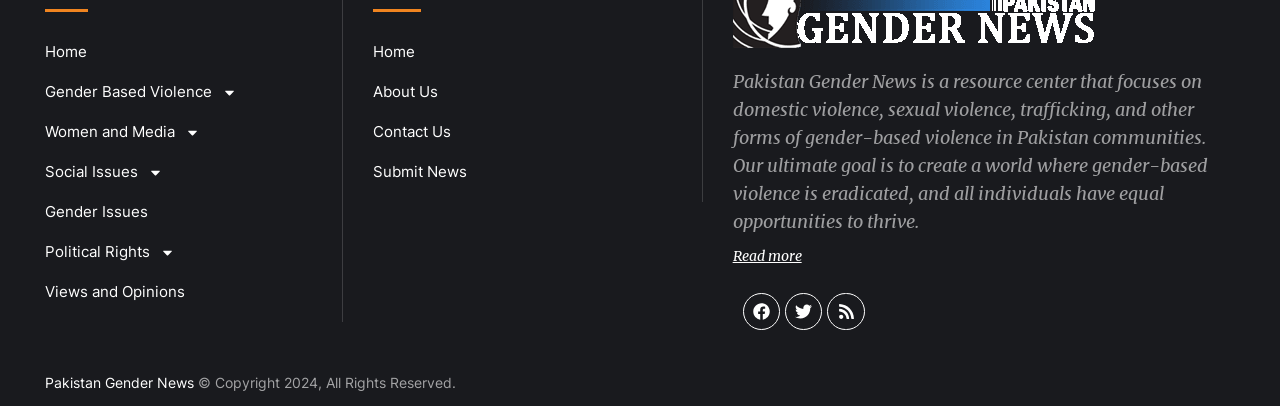Determine the bounding box coordinates of the clickable area required to perform the following instruction: "Submit News". The coordinates should be represented as four float numbers between 0 and 1: [left, top, right, bottom].

[0.291, 0.374, 0.54, 0.473]